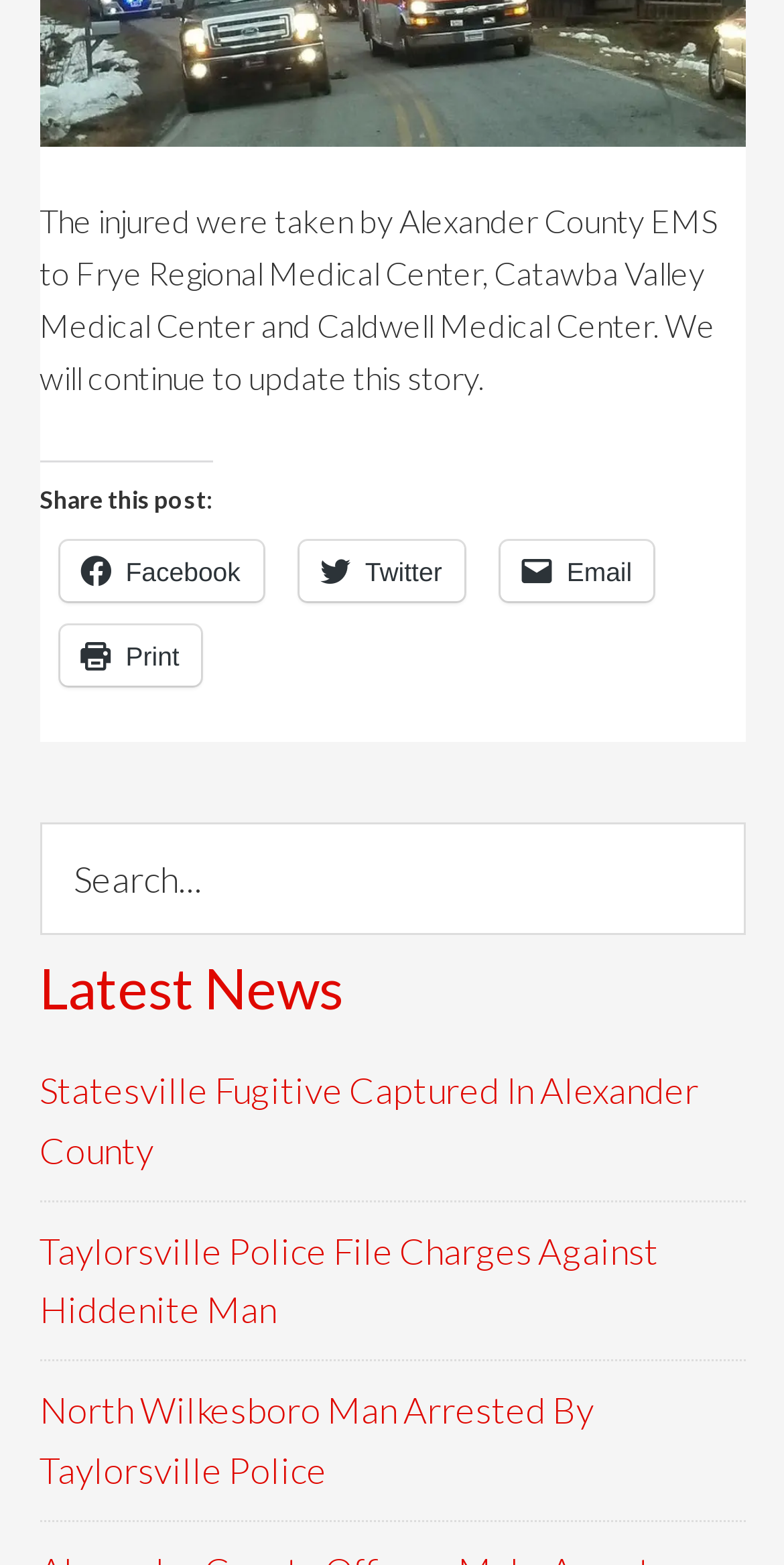Determine the bounding box coordinates of the area to click in order to meet this instruction: "Read the latest news".

[0.05, 0.61, 0.95, 0.653]